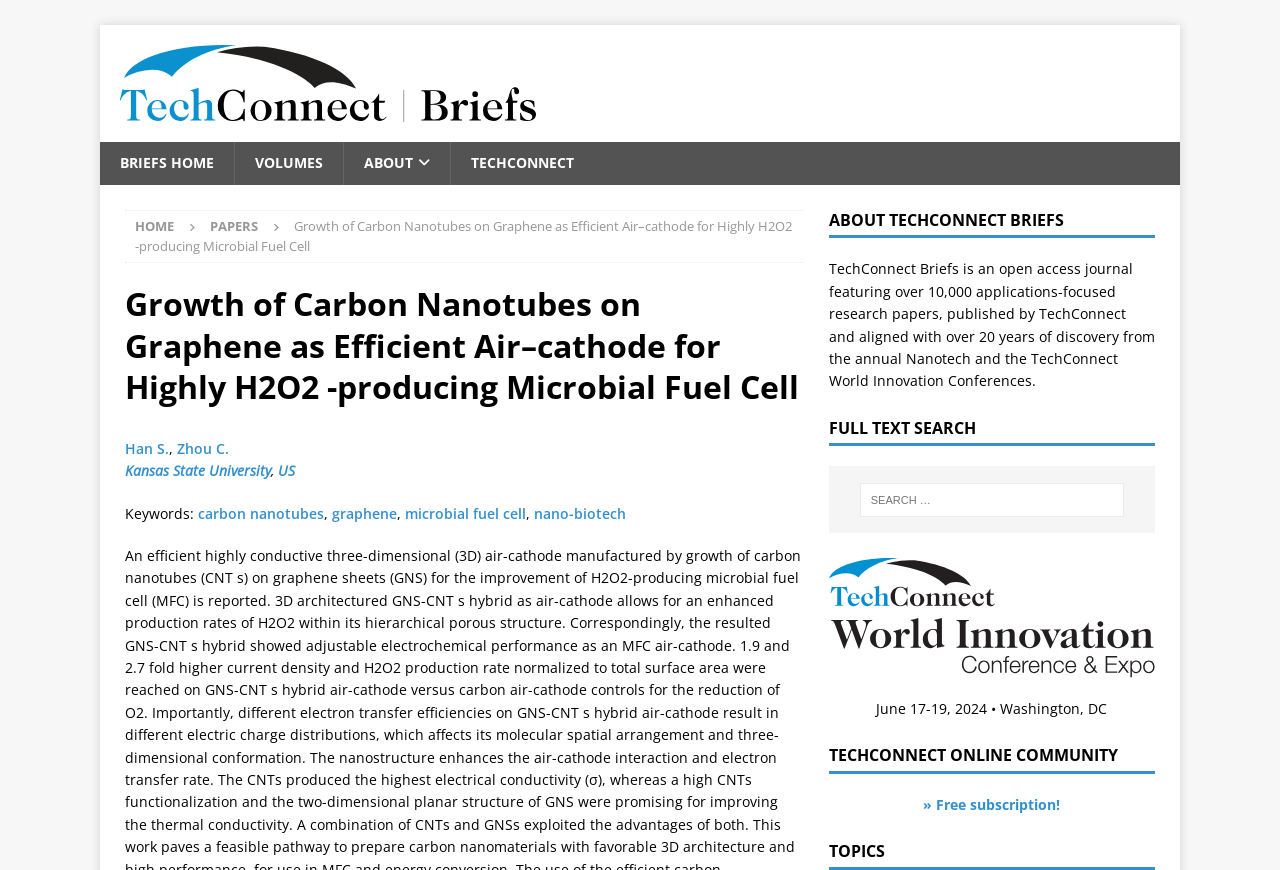Determine the bounding box coordinates for the UI element matching this description: "Volumes".

[0.183, 0.163, 0.268, 0.212]